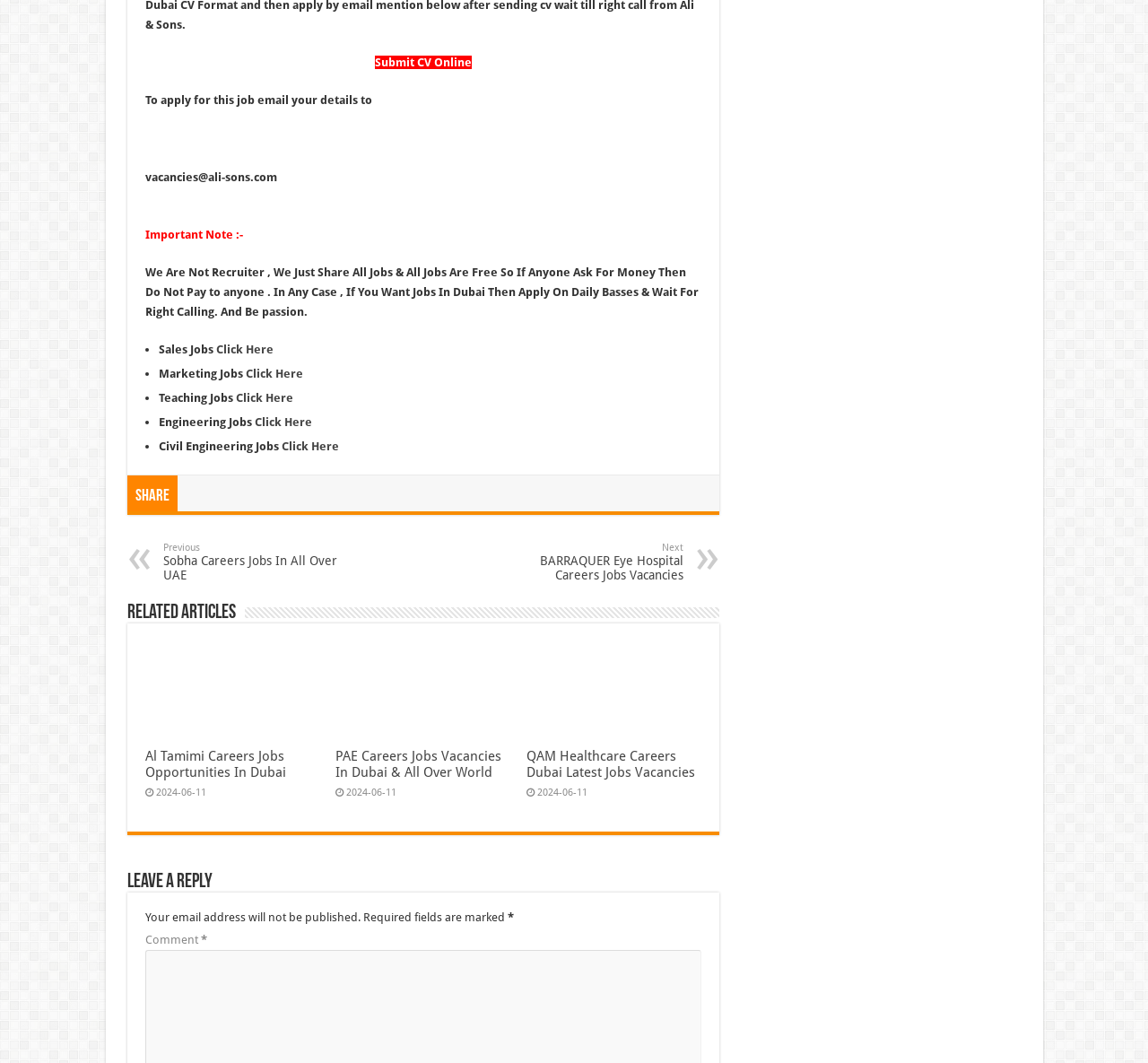Specify the bounding box coordinates for the region that must be clicked to perform the given instruction: "Click on Al Tamimi Careers Jobs Opportunities In Dubai".

[0.126, 0.704, 0.249, 0.734]